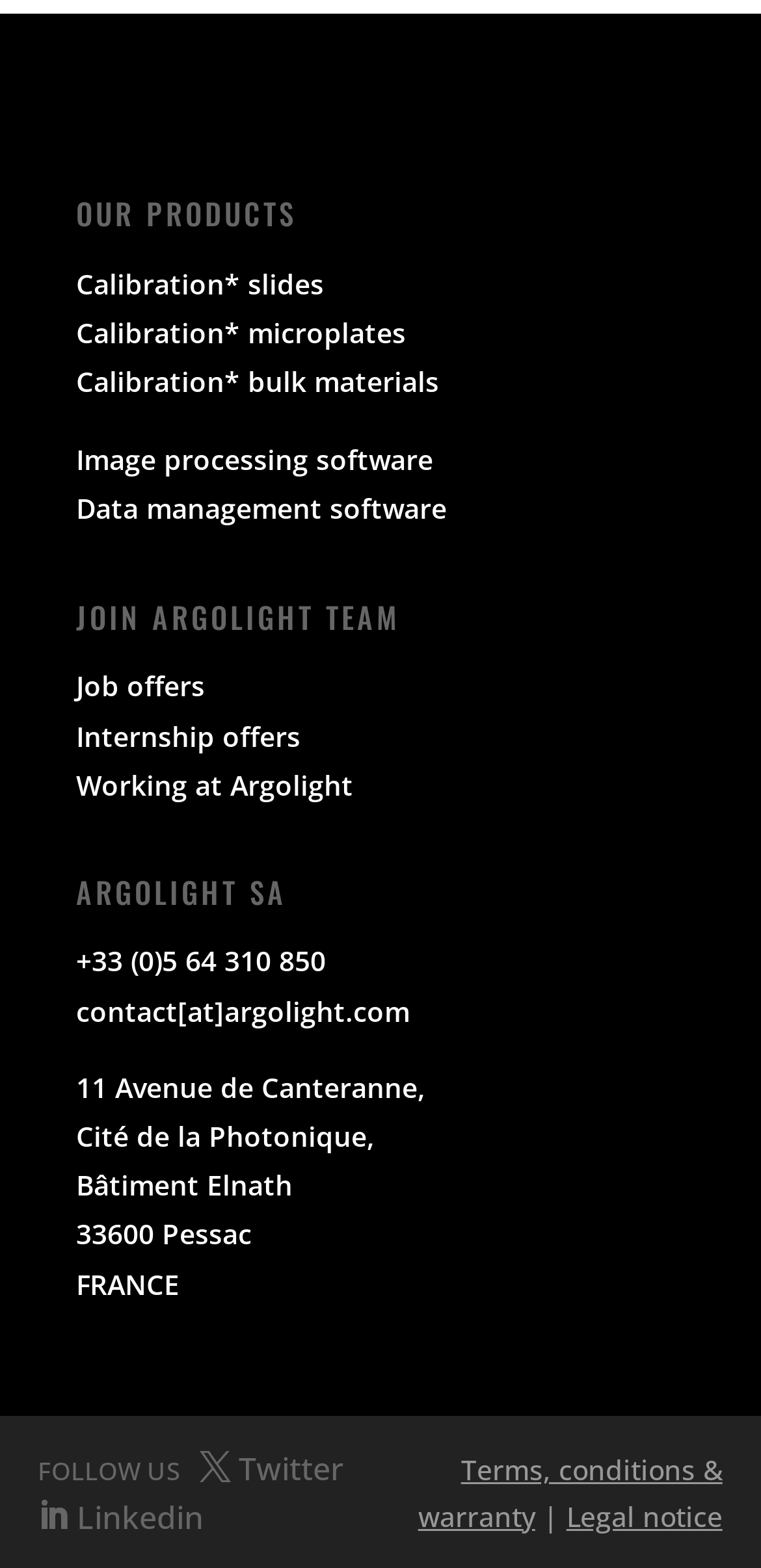What legal information is available on the website?
From the image, respond with a single word or phrase.

Terms, legal notice